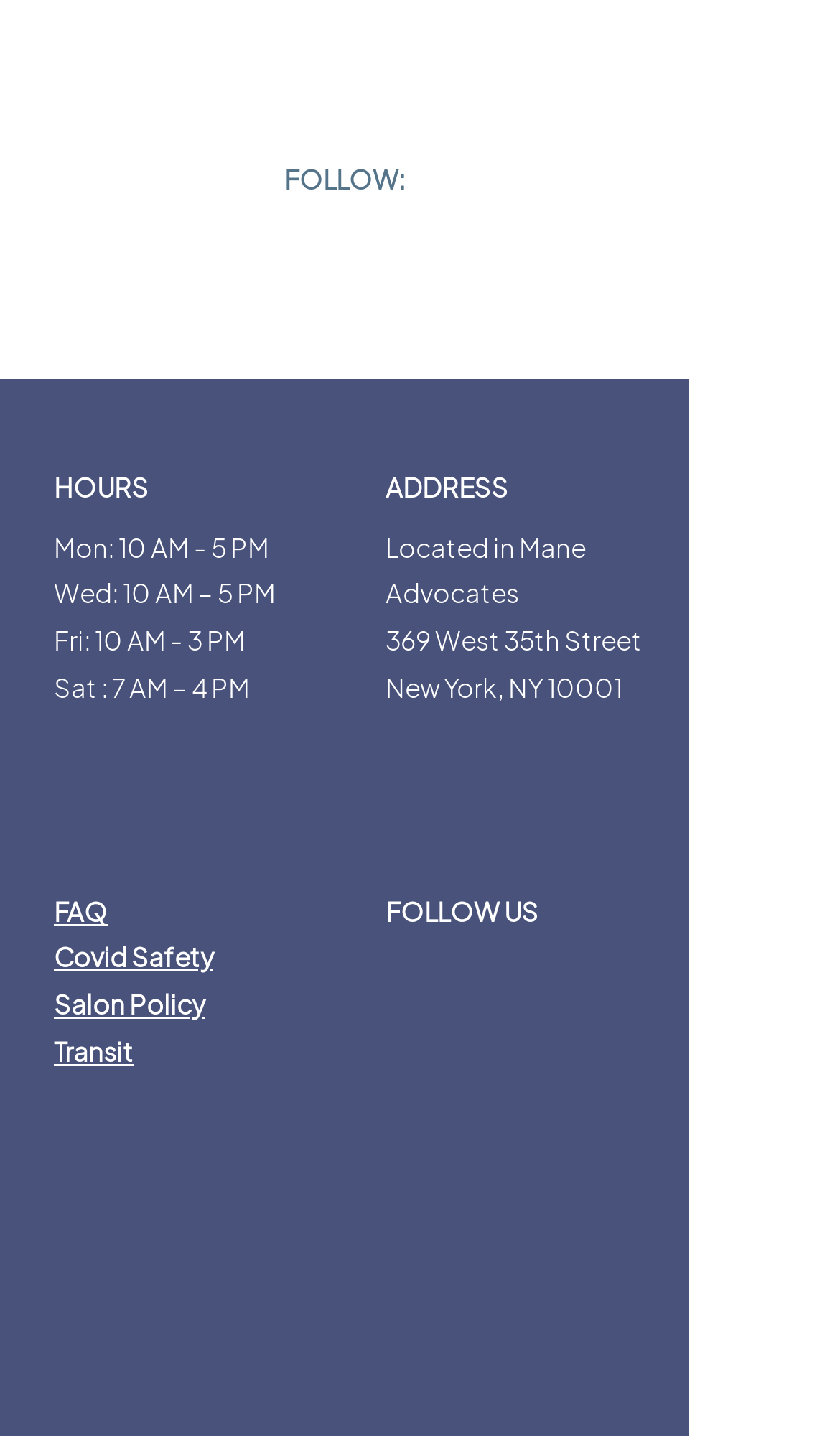Answer the following in one word or a short phrase: 
What is the last link in the footer section?

Transit